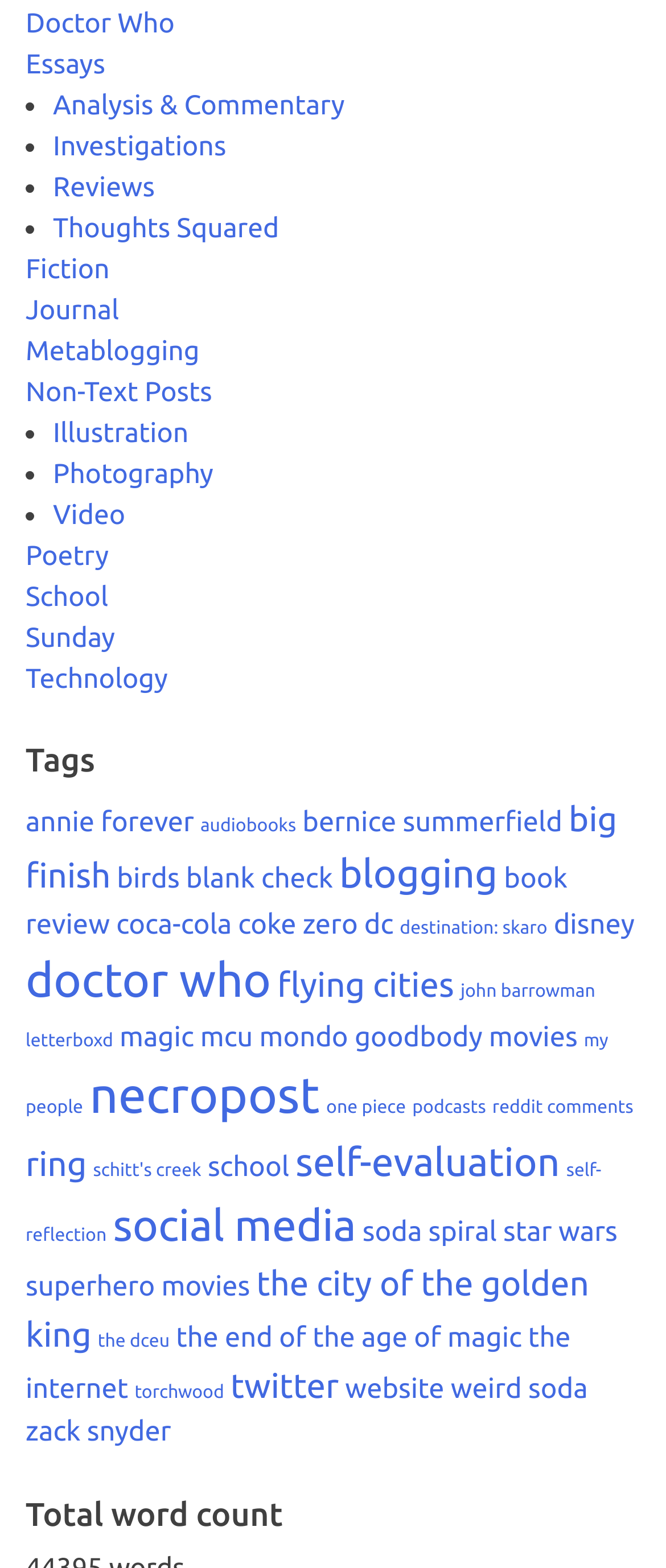What is the first link under the 'Tags' heading?
Look at the screenshot and provide an in-depth answer.

I looked at the links under the 'Tags' heading and found that the first link is 'annie forever (2 items)'.